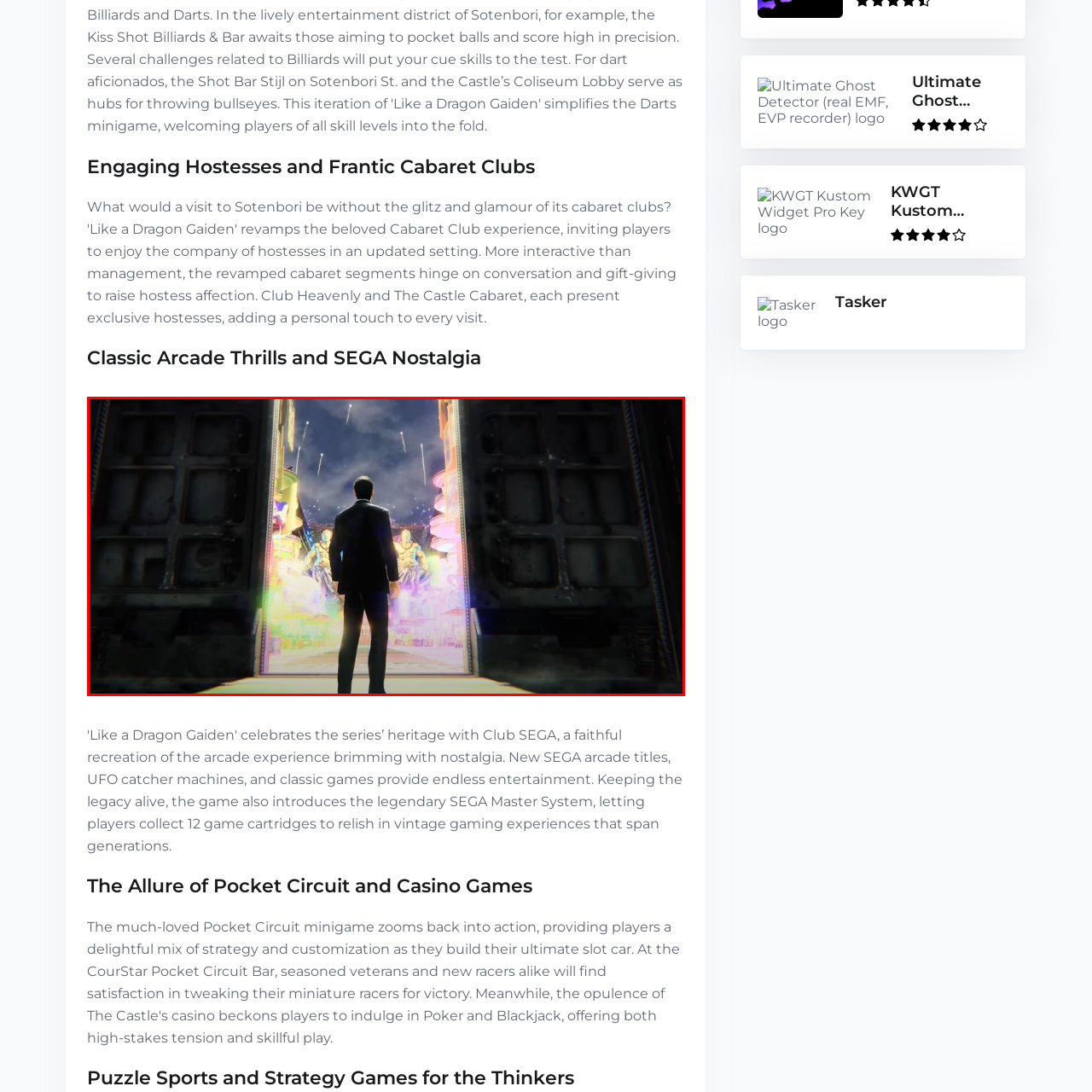Create a detailed narrative describing the image bounded by the red box.

The image captures a dramatic scene where a figure dressed in a black suit stands at an ornate doorway, gazing into a vibrant and illuminated exterior. This captivating view reveals a bustling arcade scene filled with colorful lights and dynamic visuals, evoking feelings of nostalgia associated with classic arcade games. The sky above is alive with shooting stars, adding a sense of wonder and fantasy to the atmosphere. This striking visual perfectly encapsulates the theme of "Classic Arcade Thrills and SEGA Nostalgia," inviting viewers to immerse themselves in a world where retro gaming and excitement converge.